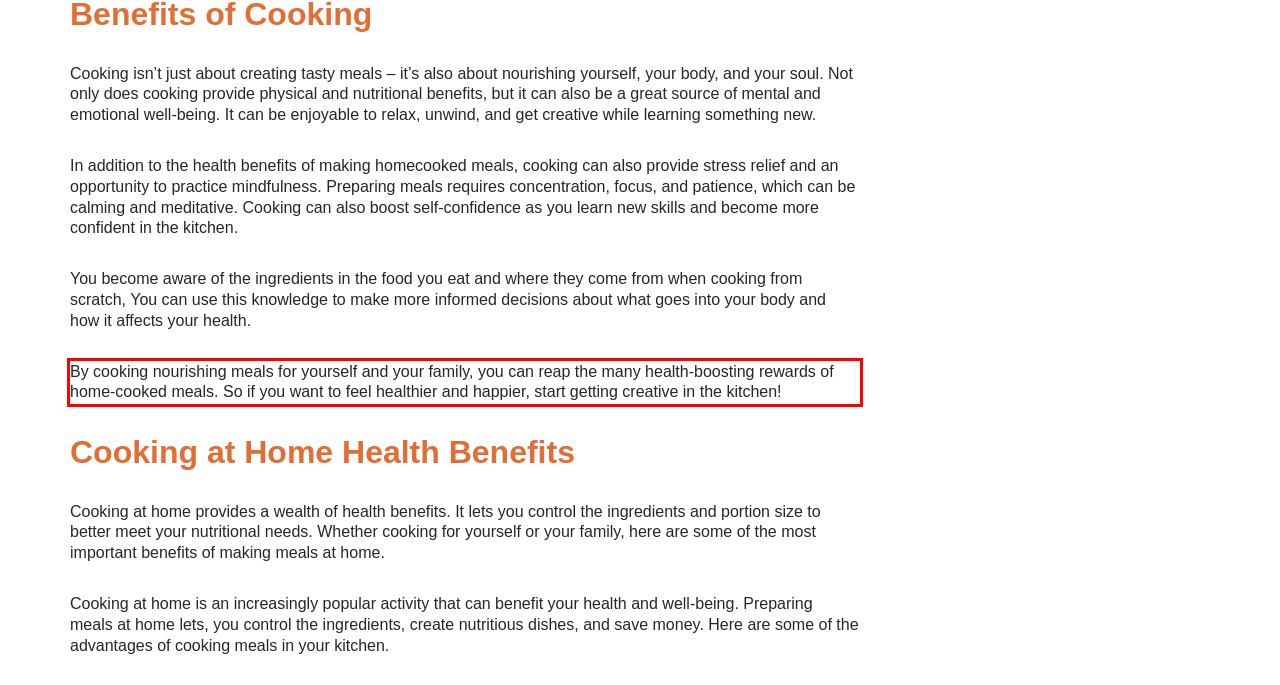Using OCR, extract the text content found within the red bounding box in the given webpage screenshot.

By cooking nourishing meals for yourself and your family, you can reap the many health-boosting rewards of home-cooked meals. So if you want to feel healthier and happier, start getting creative in the kitchen!